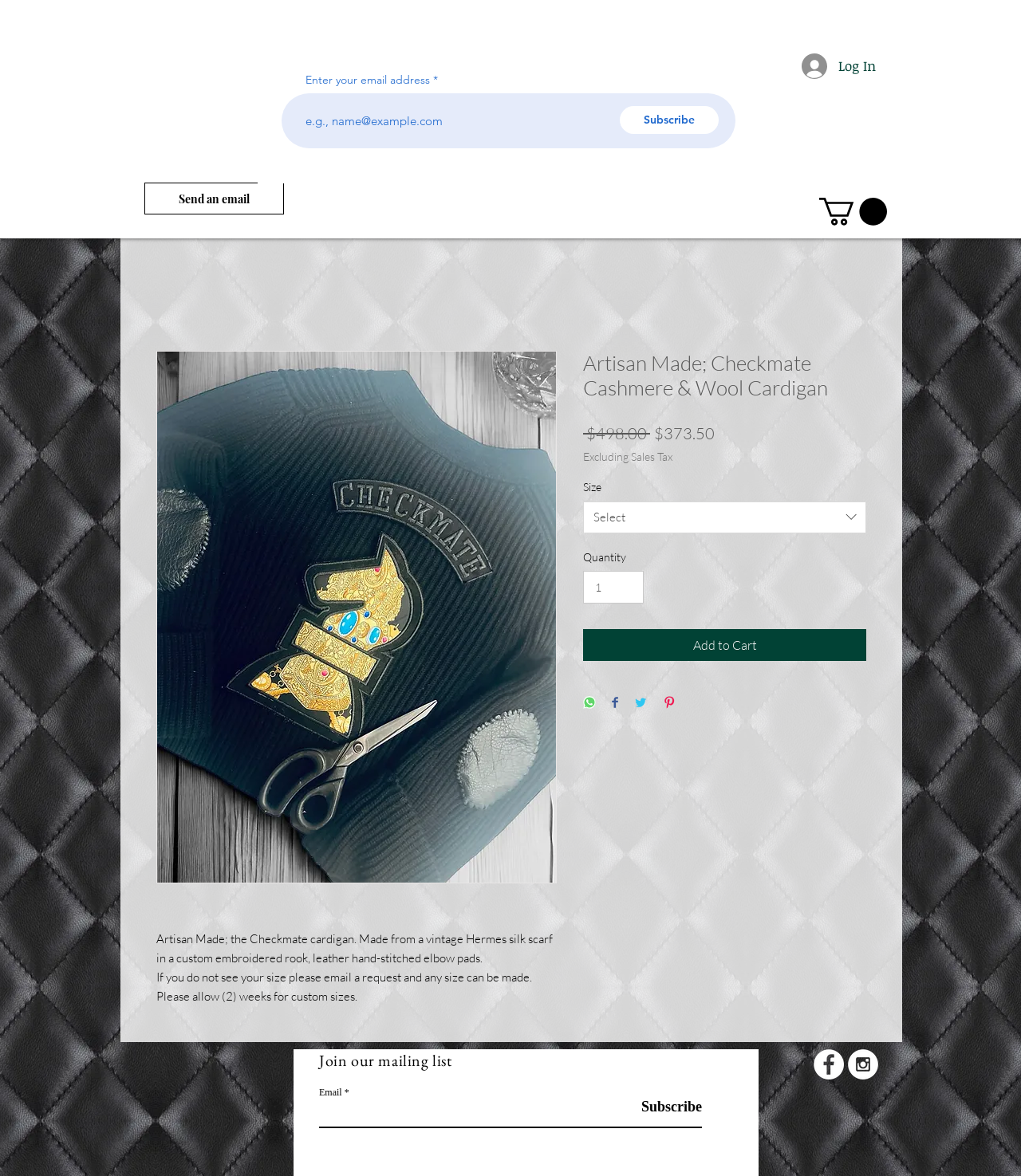Identify the bounding box coordinates of the clickable region to carry out the given instruction: "Enter your email address".

[0.276, 0.079, 0.72, 0.126]